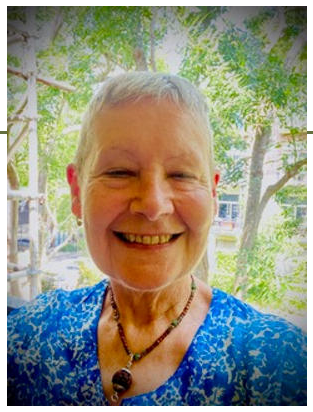What is the location of the Yoga Factory Space?
Could you answer the question with a detailed and thorough explanation?

The caption provides the address of the Yoga Factory Space, which is 1 Booth Street, located in Downside at Annandale, indicating the specific location where the Yin Yoga and Meditation class is held.